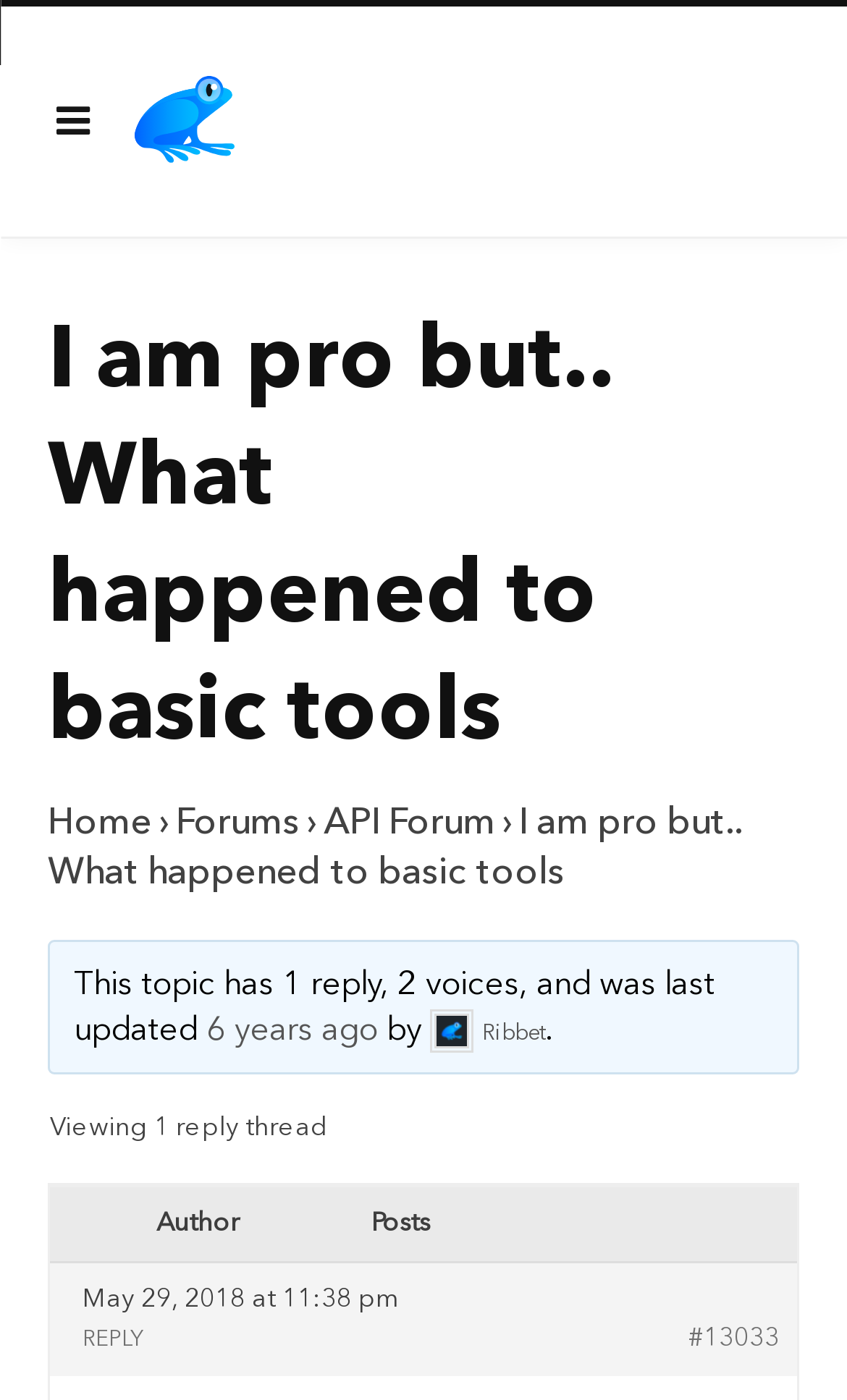How many replies are in this thread?
Please give a detailed and elaborate answer to the question.

I determined the answer by looking at the text 'This topic has 1 reply, 2 voices, and was last updated' which indicates that there is only one reply in this thread.